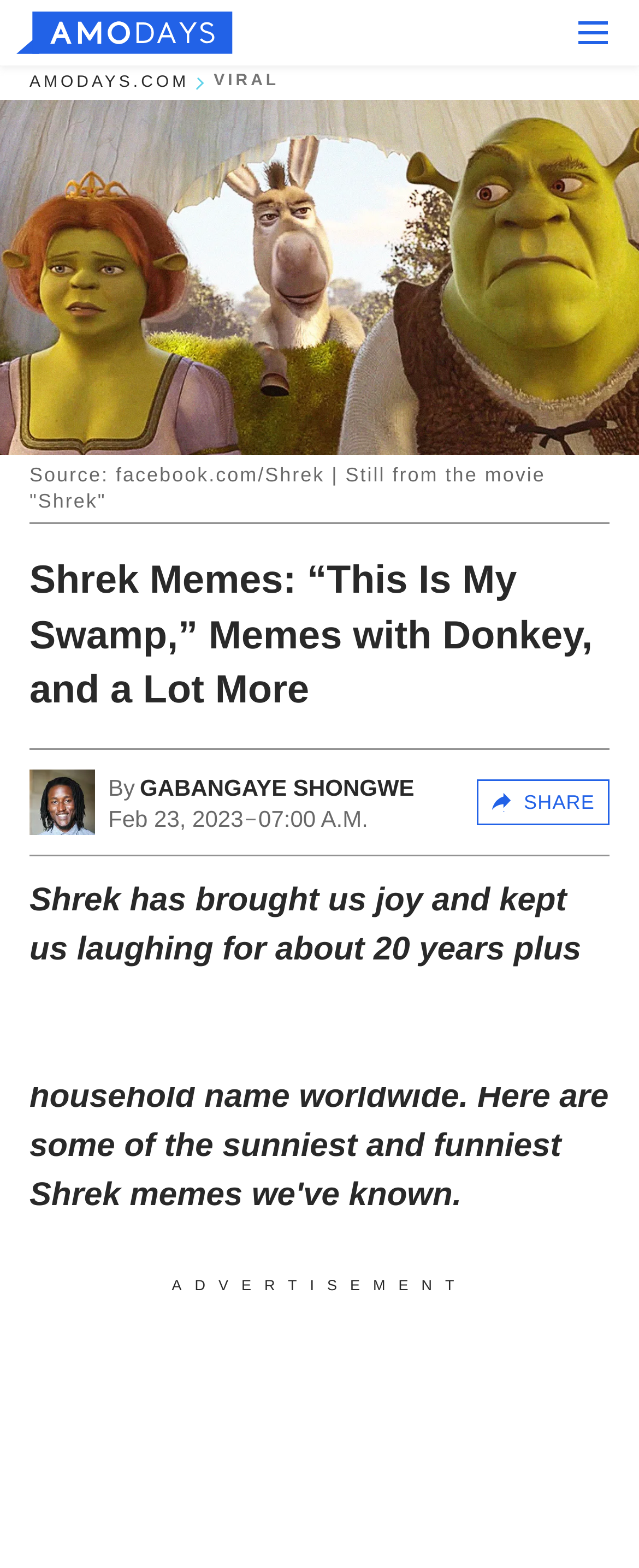Pinpoint the bounding box coordinates of the element that must be clicked to accomplish the following instruction: "Open the menu". The coordinates should be in the format of four float numbers between 0 and 1, i.e., [left, top, right, bottom].

[0.905, 0.011, 0.951, 0.03]